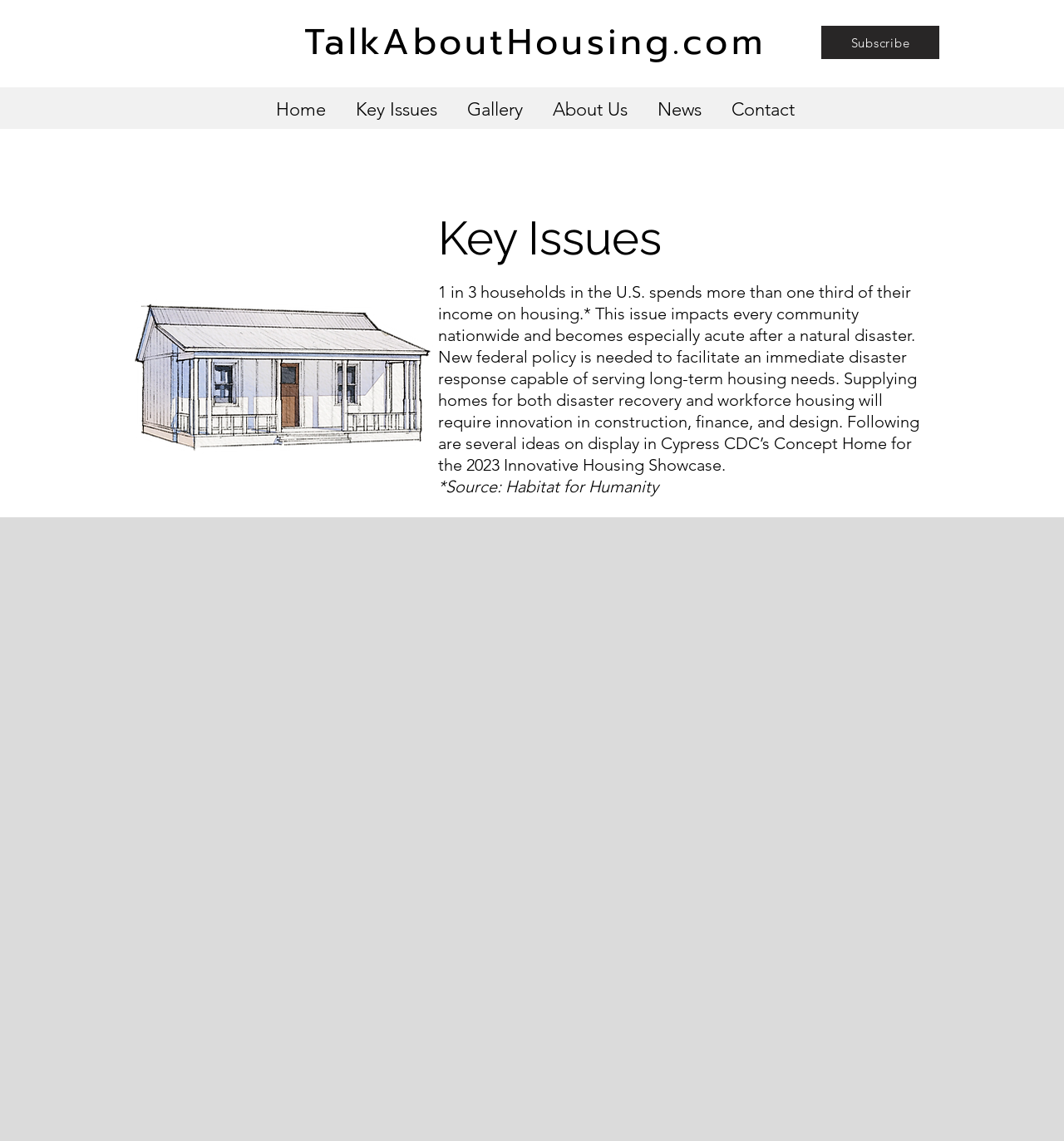How many links are in the navigation menu?
Refer to the image and provide a detailed answer to the question.

The navigation menu is located at the top of the webpage and contains links to 'Home', 'Key Issues', 'Gallery', 'About Us', 'News', and 'Contact', which totals 6 links.